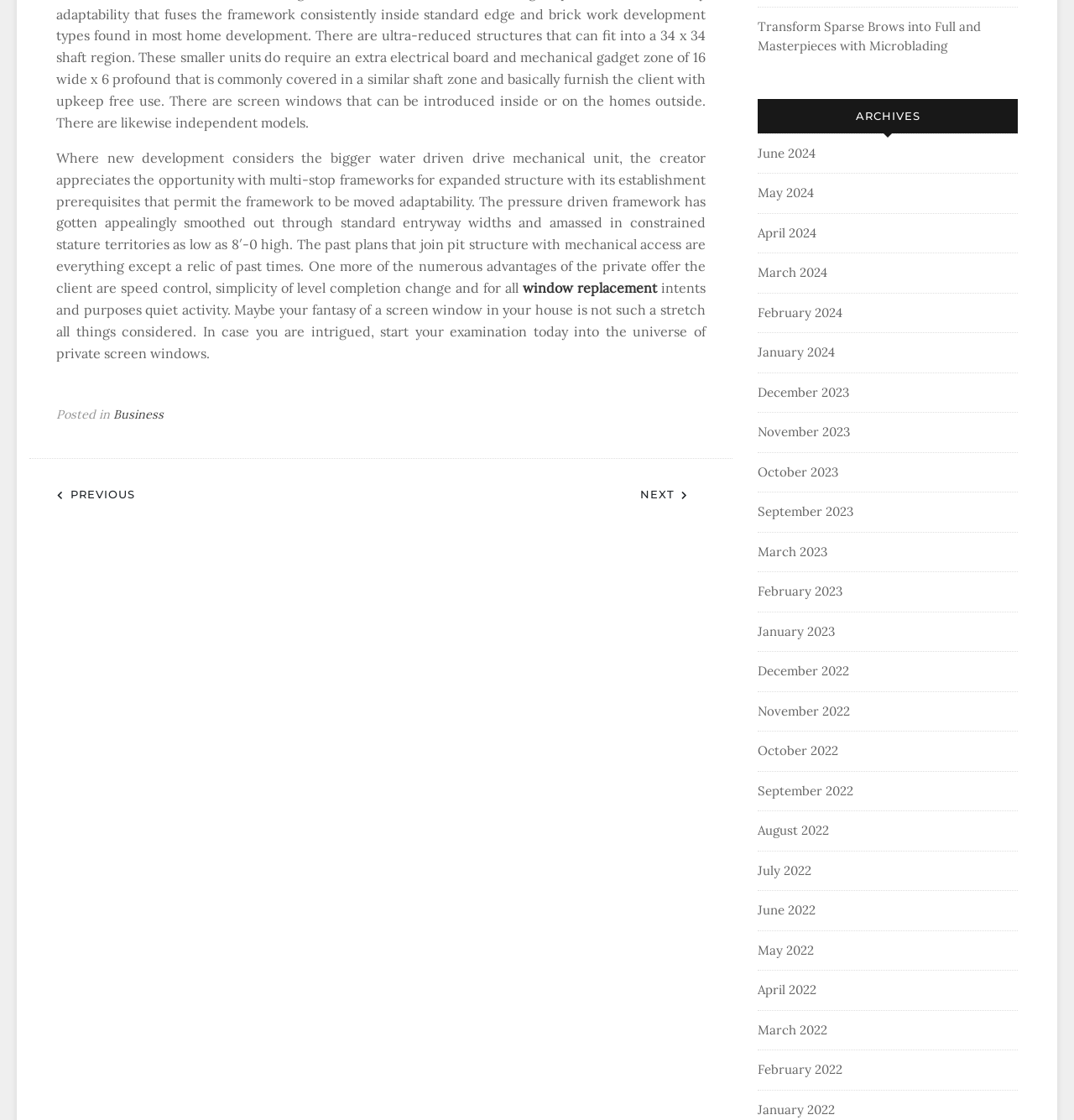Give a one-word or short phrase answer to this question: 
What is the category of the post?

Business